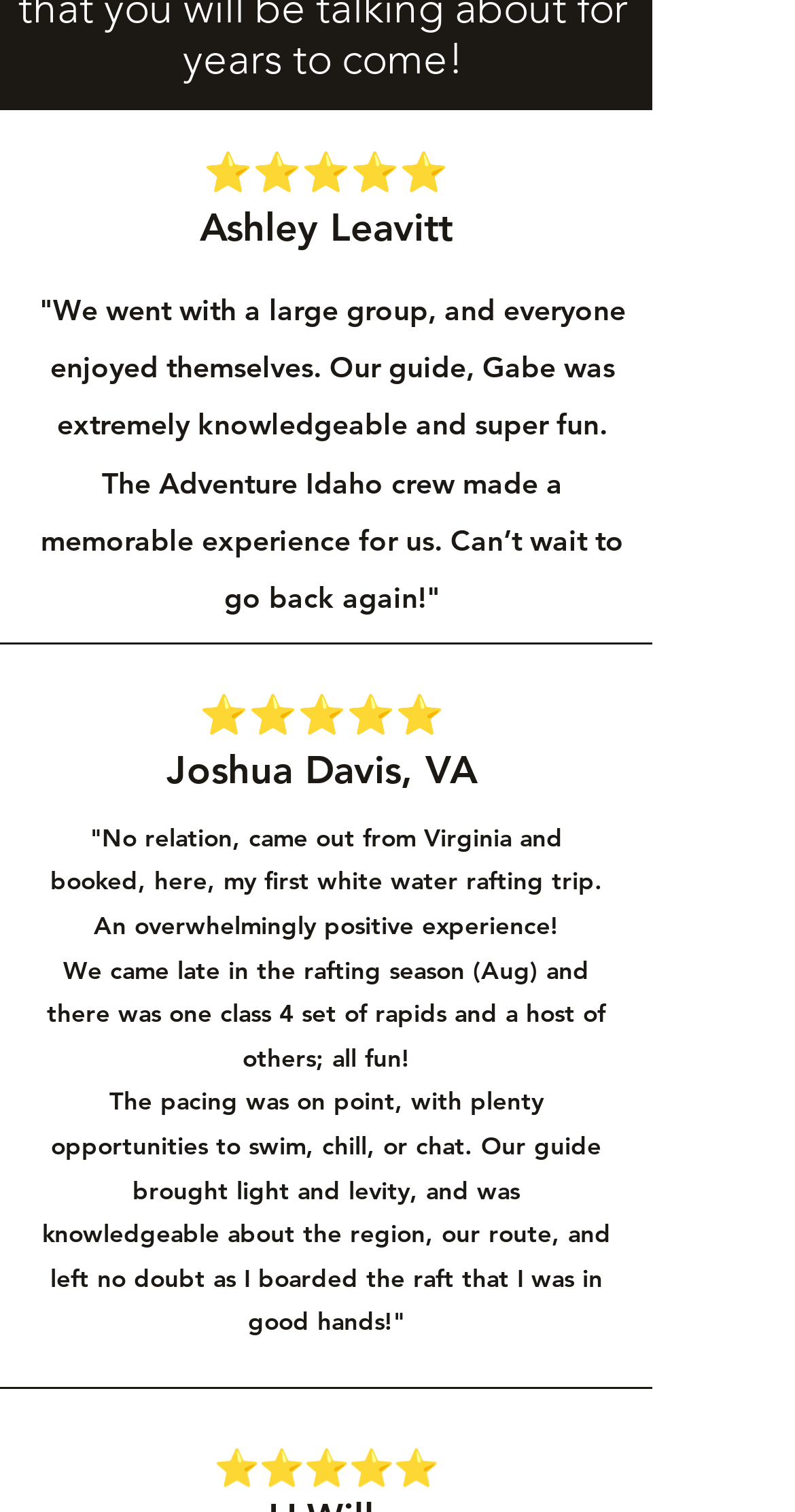Please determine the bounding box coordinates for the UI element described as: "⭐".

[0.436, 0.458, 0.497, 0.489]